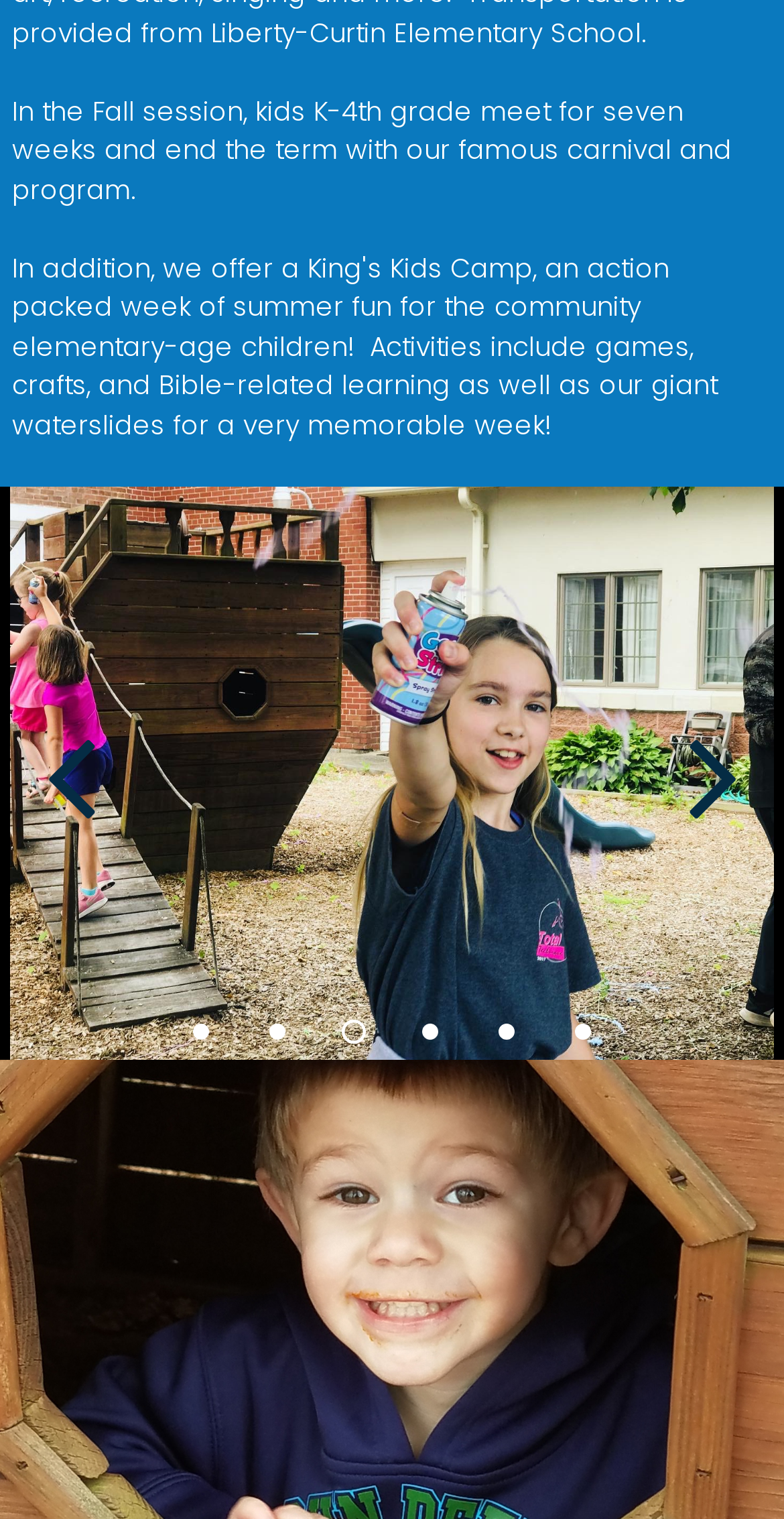Determine the bounding box coordinates of the clickable area required to perform the following instruction: "select page 3". The coordinates should be represented as four float numbers between 0 and 1: [left, top, right, bottom].

[0.441, 0.674, 0.462, 0.685]